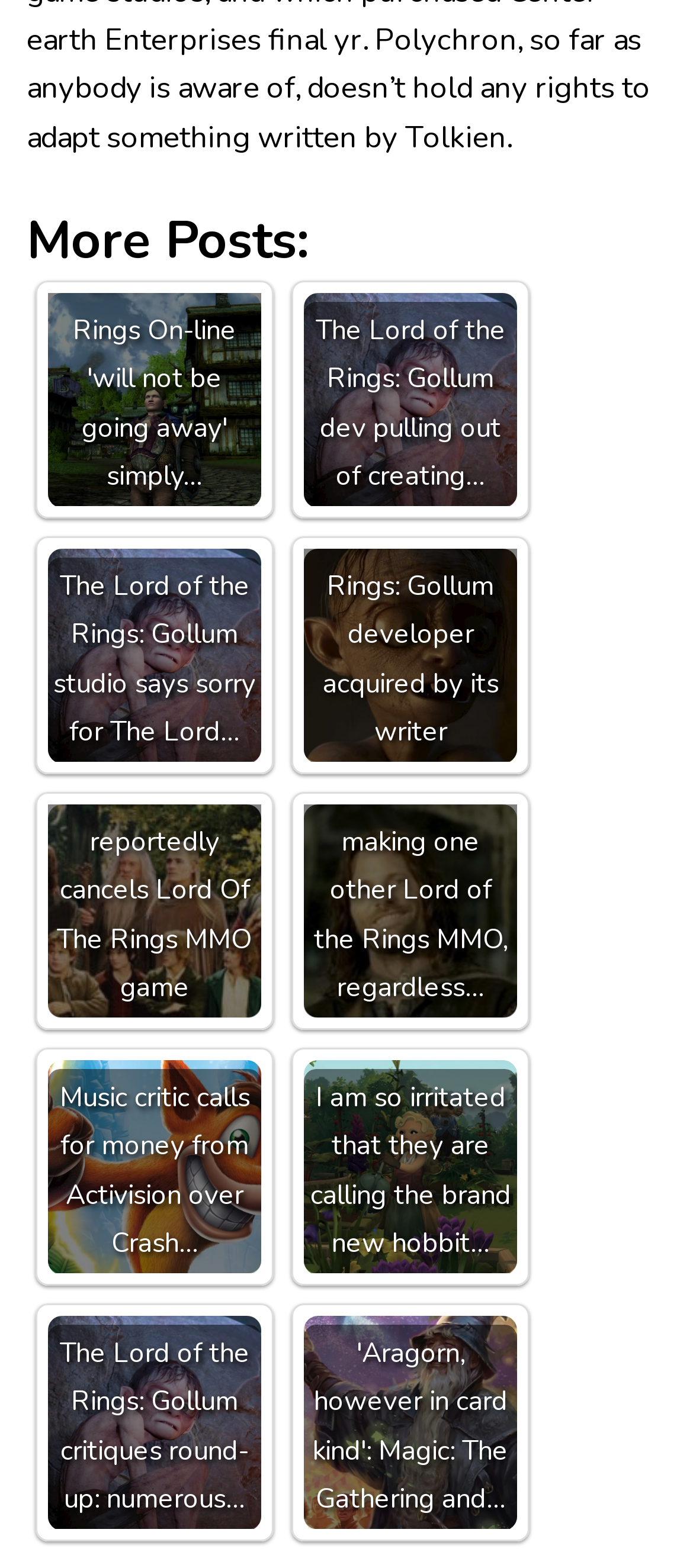Please identify the bounding box coordinates of the region to click in order to complete the given instruction: "Check the news about 'Music critic calls for money from Activision over Crash…'". The coordinates should be four float numbers between 0 and 1, i.e., [left, top, right, bottom].

[0.069, 0.676, 0.377, 0.812]